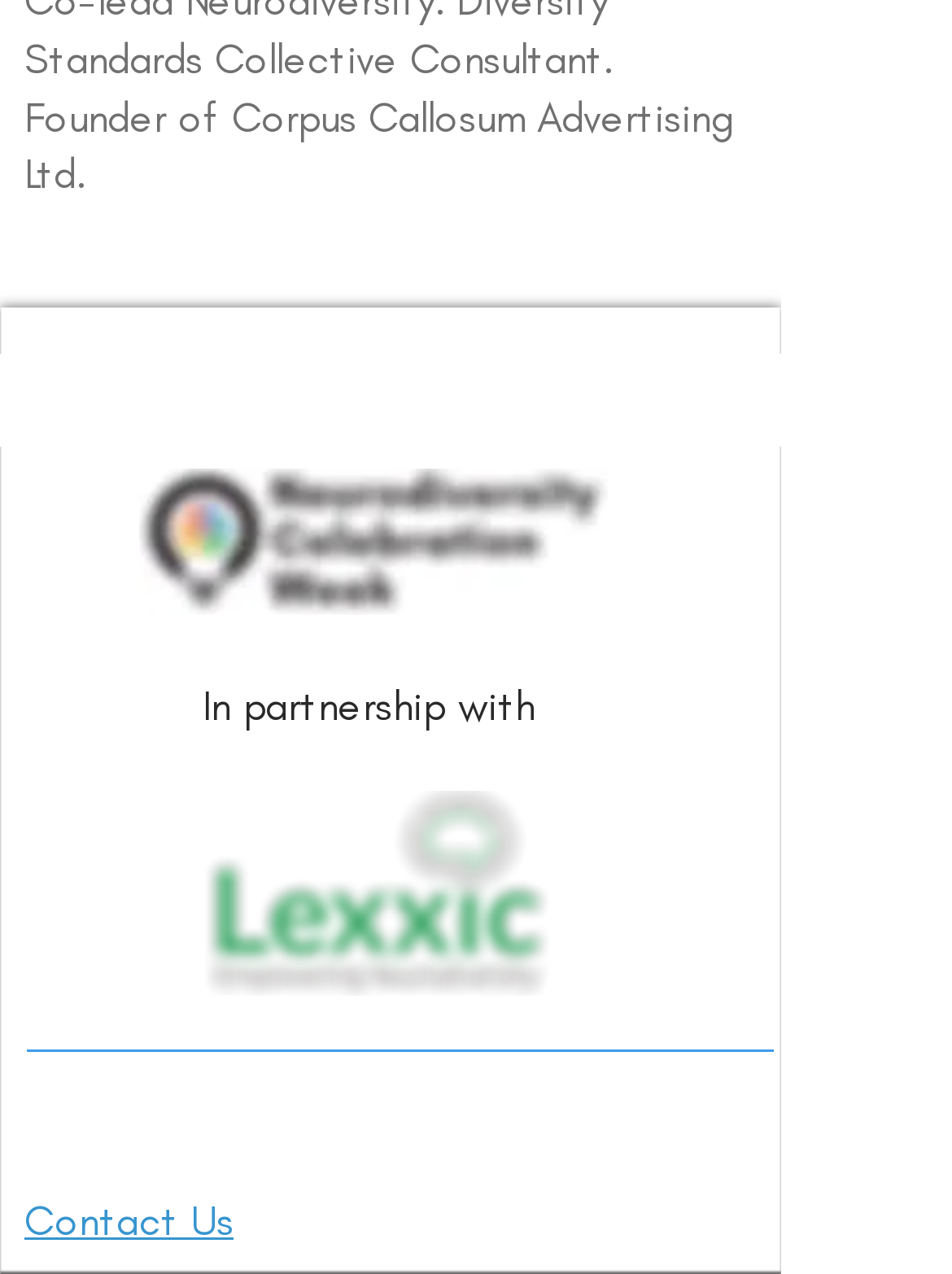Provide a one-word or one-phrase answer to the question:
How many social media links are available?

4